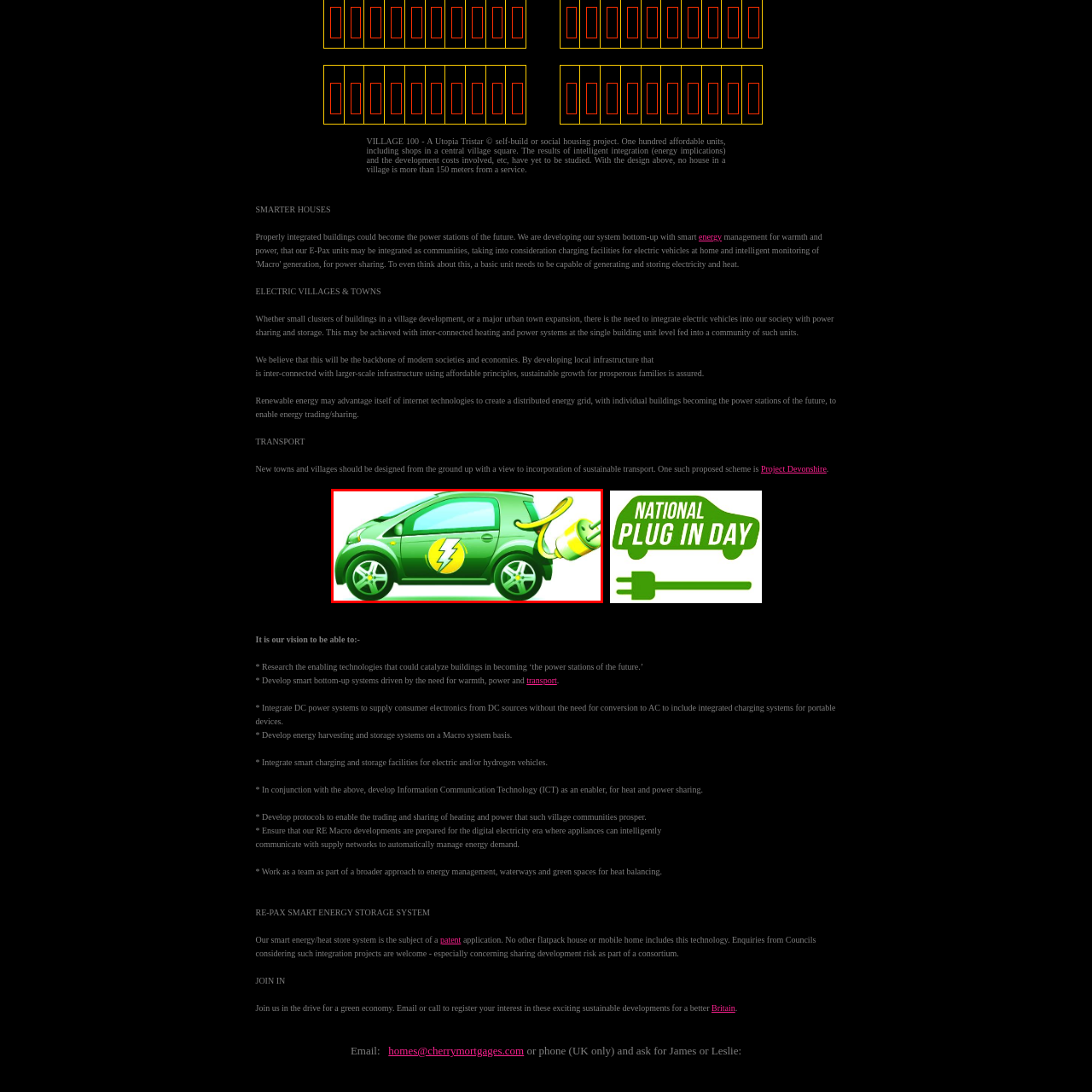What symbolizes the electric nature of the car?
Direct your attention to the image inside the red bounding box and provide a detailed explanation in your answer.

The yellow lightning bolt emblem on the side of the car is a visual representation that highlights the electric nature of the vehicle, which is a key aspect of its design and functionality.